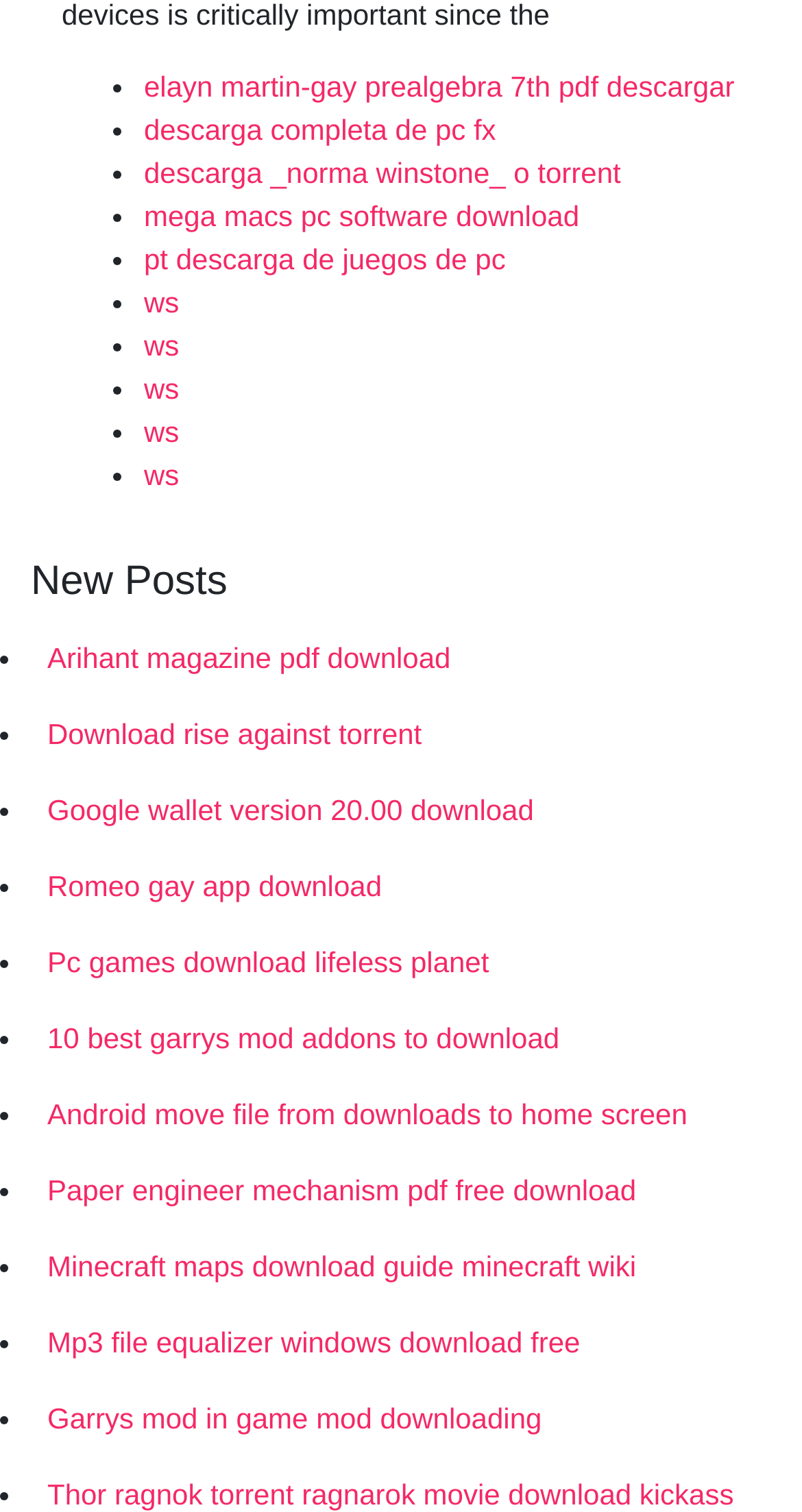Please specify the bounding box coordinates in the format (top-left x, top-left y, bottom-right x, bottom-right y), with values ranging from 0 to 1. Identify the bounding box for the UI component described as follows: ws

[0.179, 0.275, 0.223, 0.297]